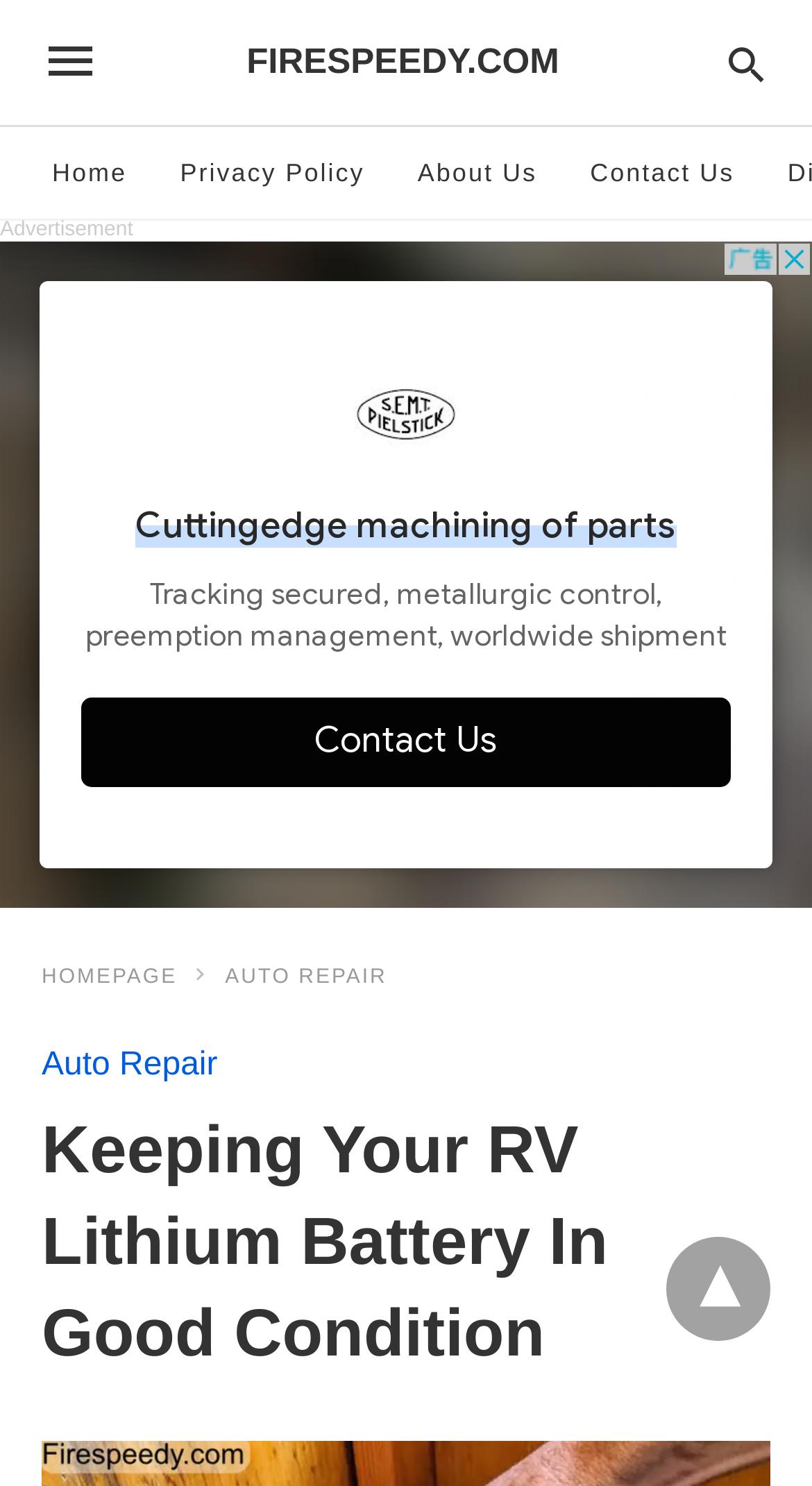Construct a comprehensive caption that outlines the webpage's structure and content.

The webpage is about maintaining RV lithium batteries, with a focus on keeping them in good condition. At the top right corner, there is a search bar with a label "Type your query" and a magnifying glass icon. Below the search bar, there are four navigation links: "Home", "Privacy Policy", "About Us", and "Contact Us", arranged horizontally from left to right.

On the left side of the page, there is an advertisement section that takes up about a quarter of the page's width. This section is separated from the main content by a horizontal line.

The main content is headed by a title "Keeping Your RV Lithium Battery In Good Condition", which is centered at the top of the page. Below the title, there are two columns of links. The left column has two links: "HOMEPAGE" with an icon, and "Auto Repair". The right column has a single link "Auto Repair". 

At the bottom right corner of the page, there is a dropdown menu indicated by a downward arrow icon.